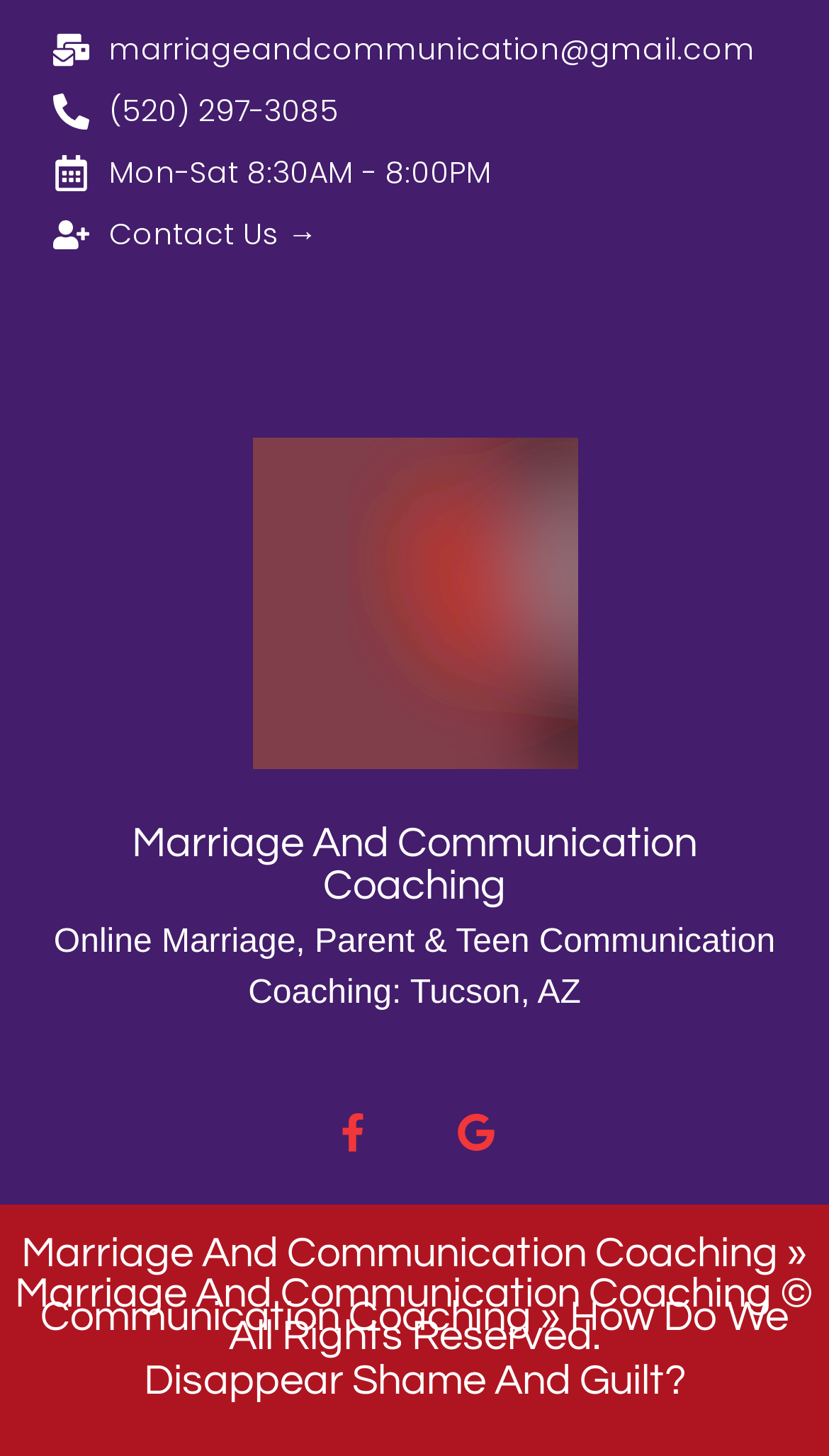Please identify the bounding box coordinates of the element's region that I should click in order to complete the following instruction: "learn about the orchestra". The bounding box coordinates consist of four float numbers between 0 and 1, i.e., [left, top, right, bottom].

None